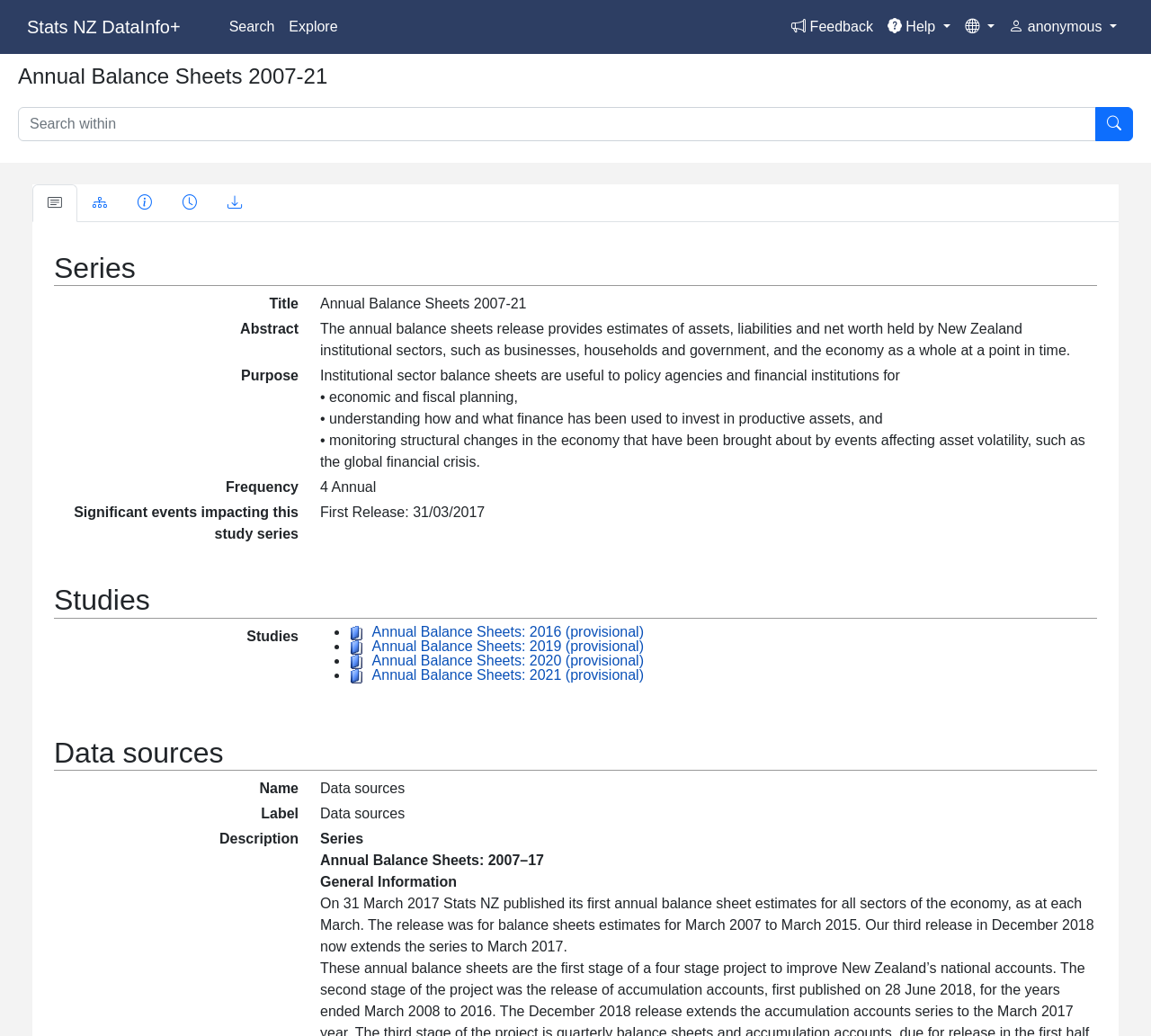Find the bounding box coordinates of the clickable area required to complete the following action: "Search for Stats NZ DataInfo+".

[0.023, 0.012, 0.157, 0.04]